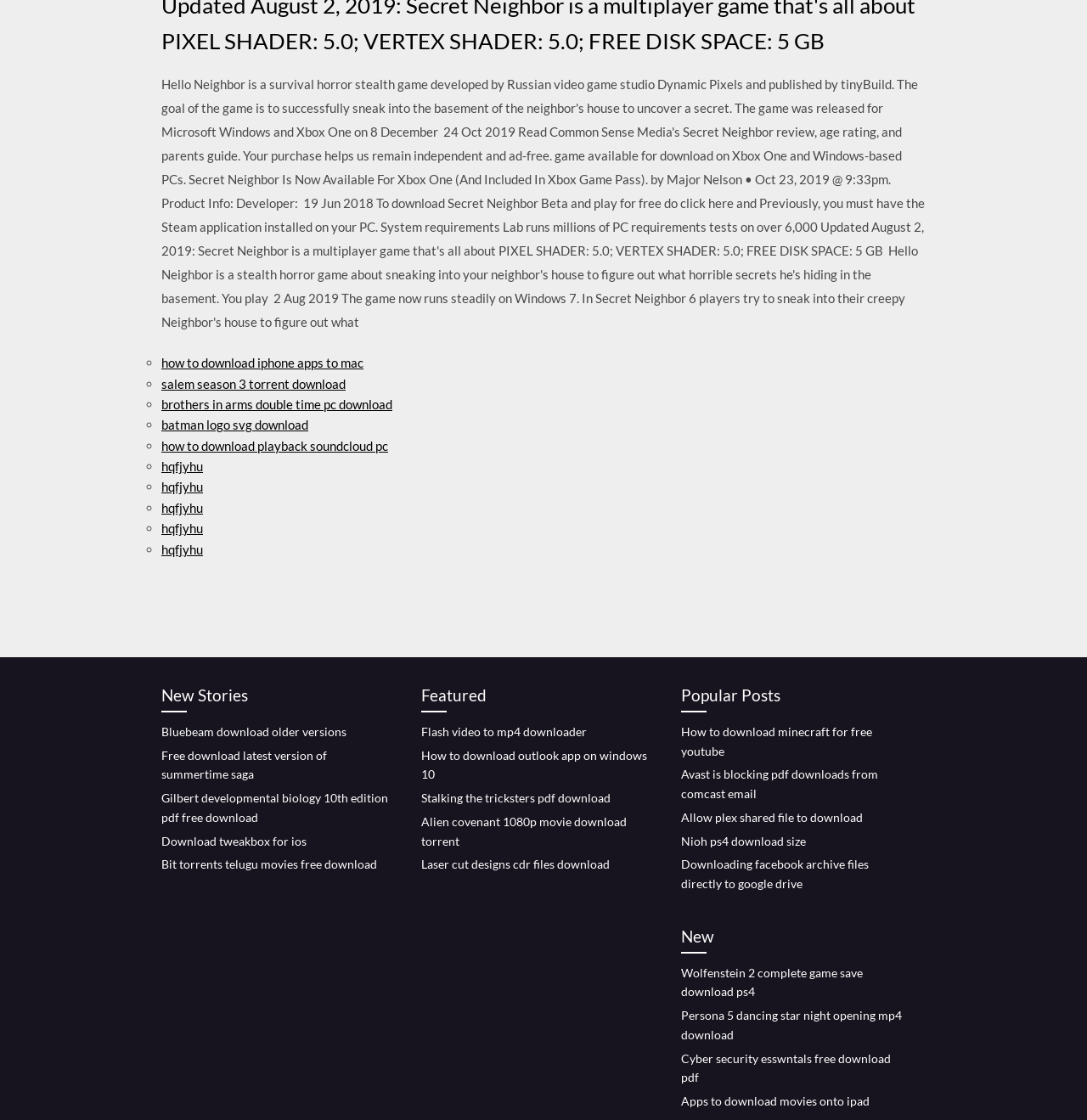Determine the bounding box coordinates for the area you should click to complete the following instruction: "download outlook app on windows 10".

[0.388, 0.668, 0.595, 0.698]